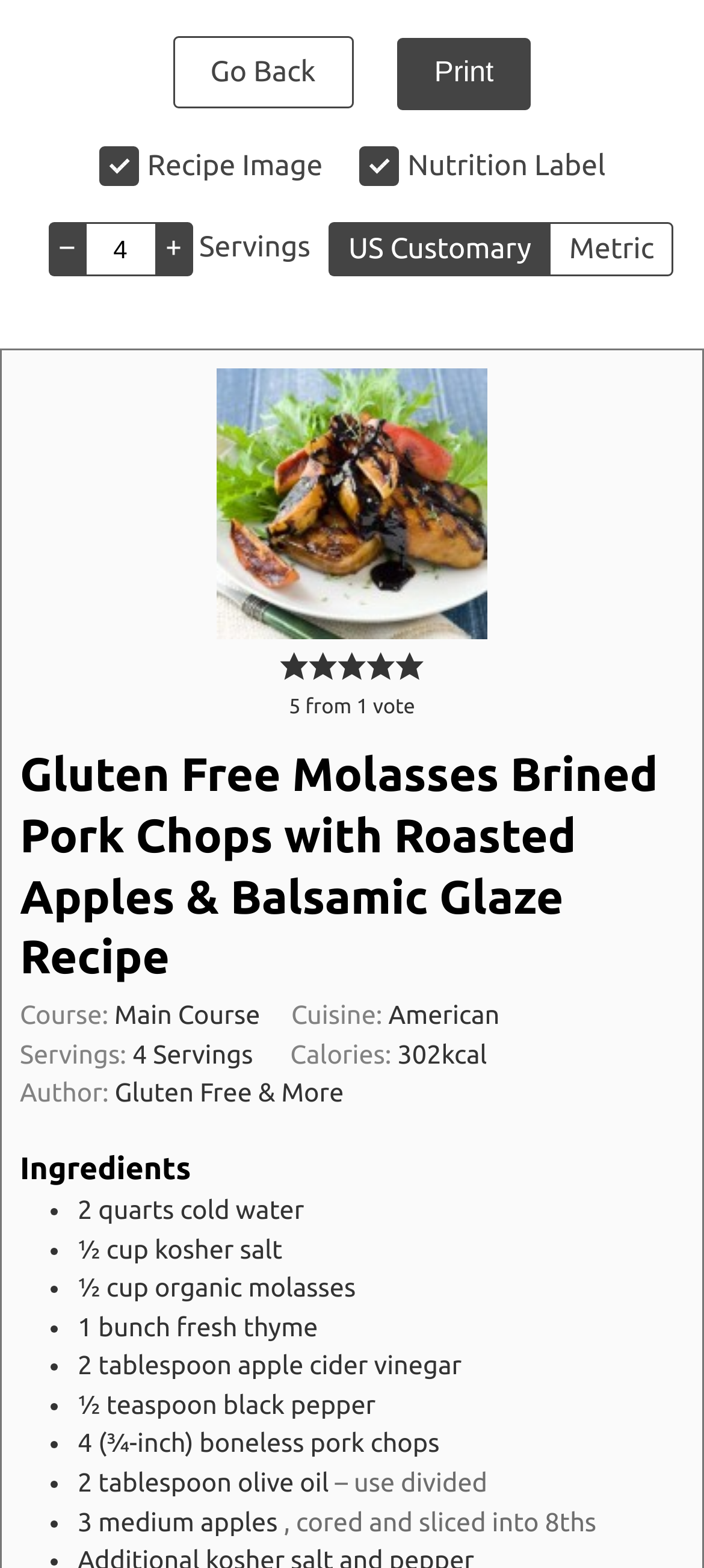Find the bounding box coordinates of the clickable area that will achieve the following instruction: "Check the 'Recipe Image' checkbox".

[0.15, 0.098, 0.183, 0.113]